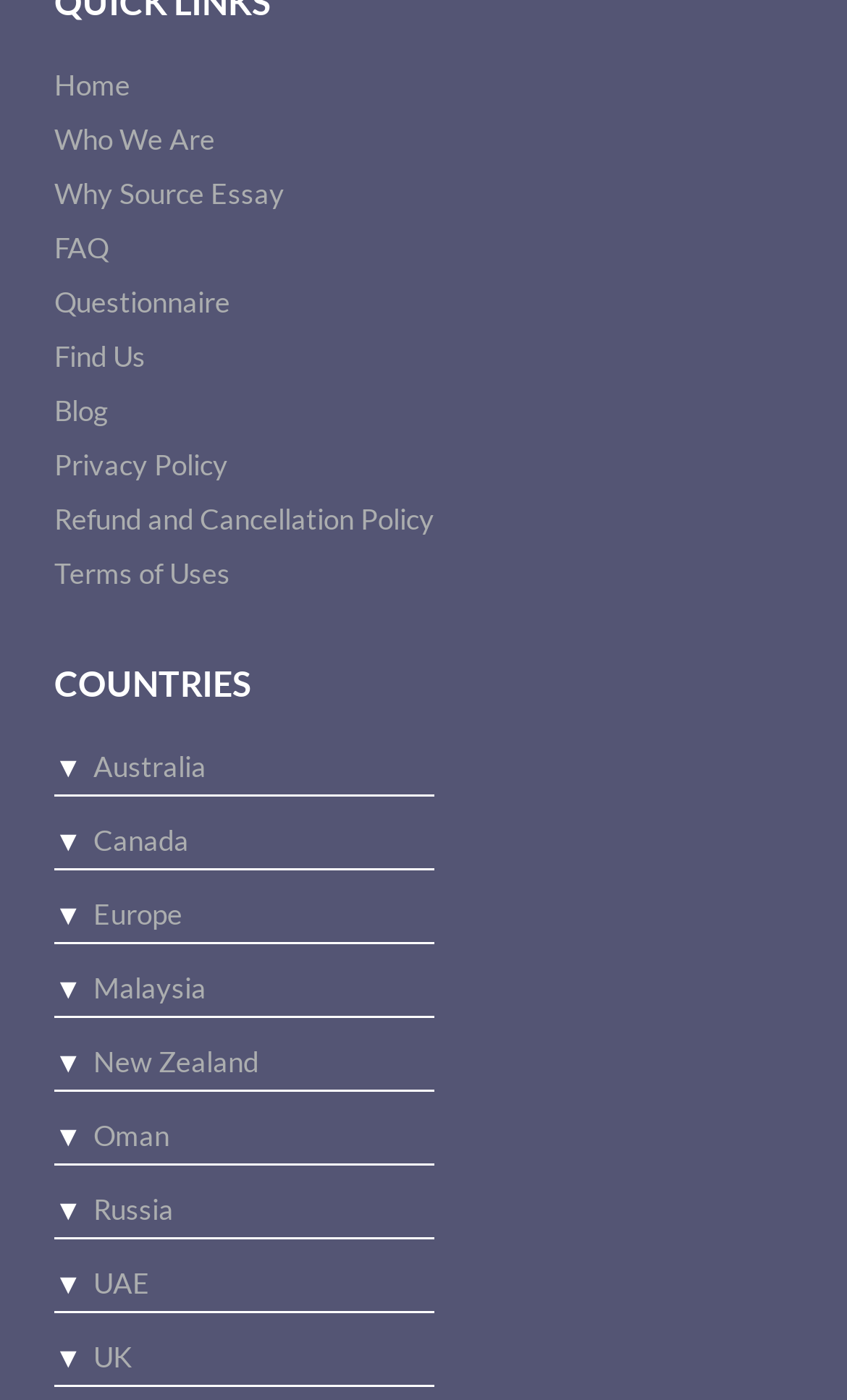Is there a 'Blog' link in the top navigation menu?
Answer the question with a single word or phrase derived from the image.

Yes